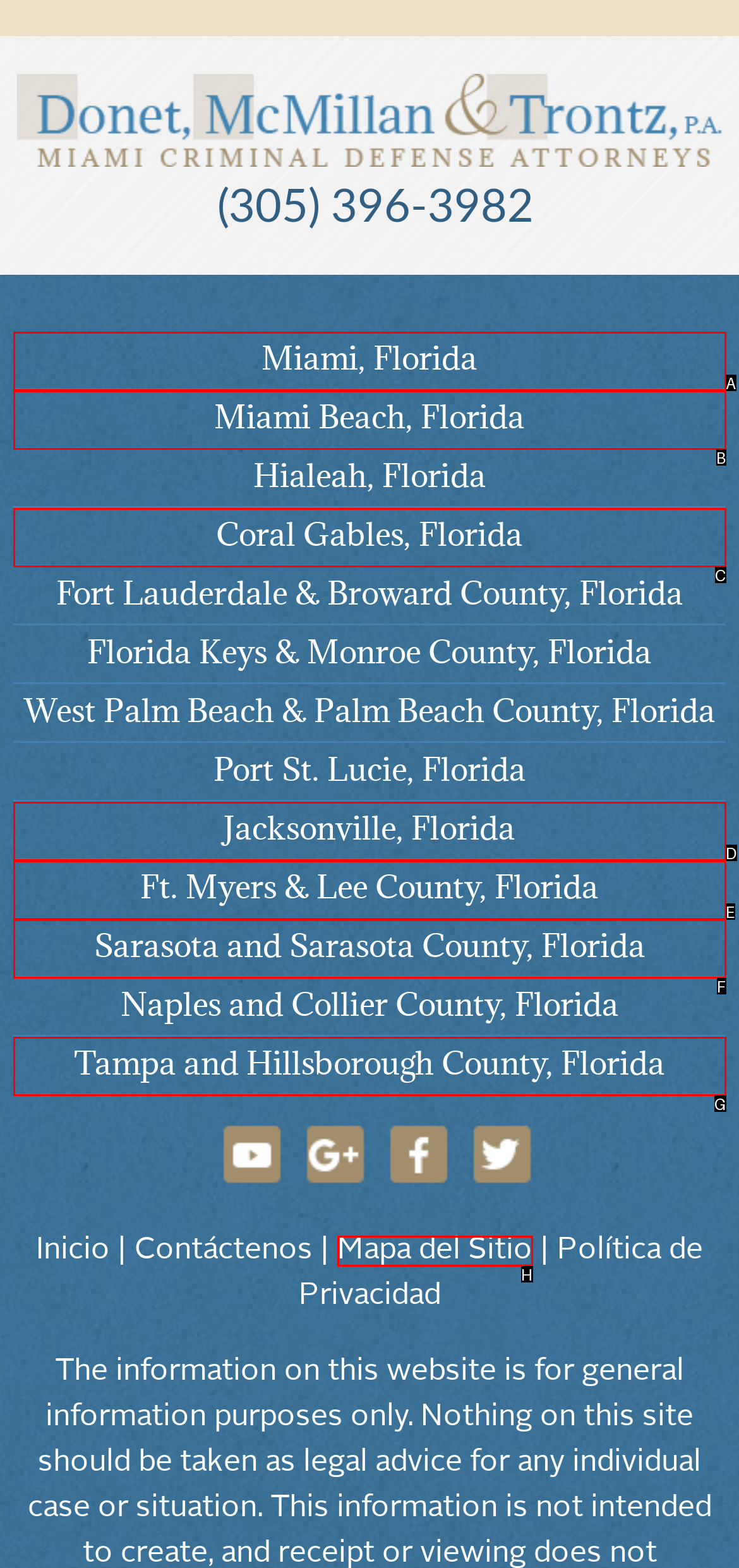Which lettered option matches the following description: Play IconNotebook
Provide the letter of the matching option directly.

None